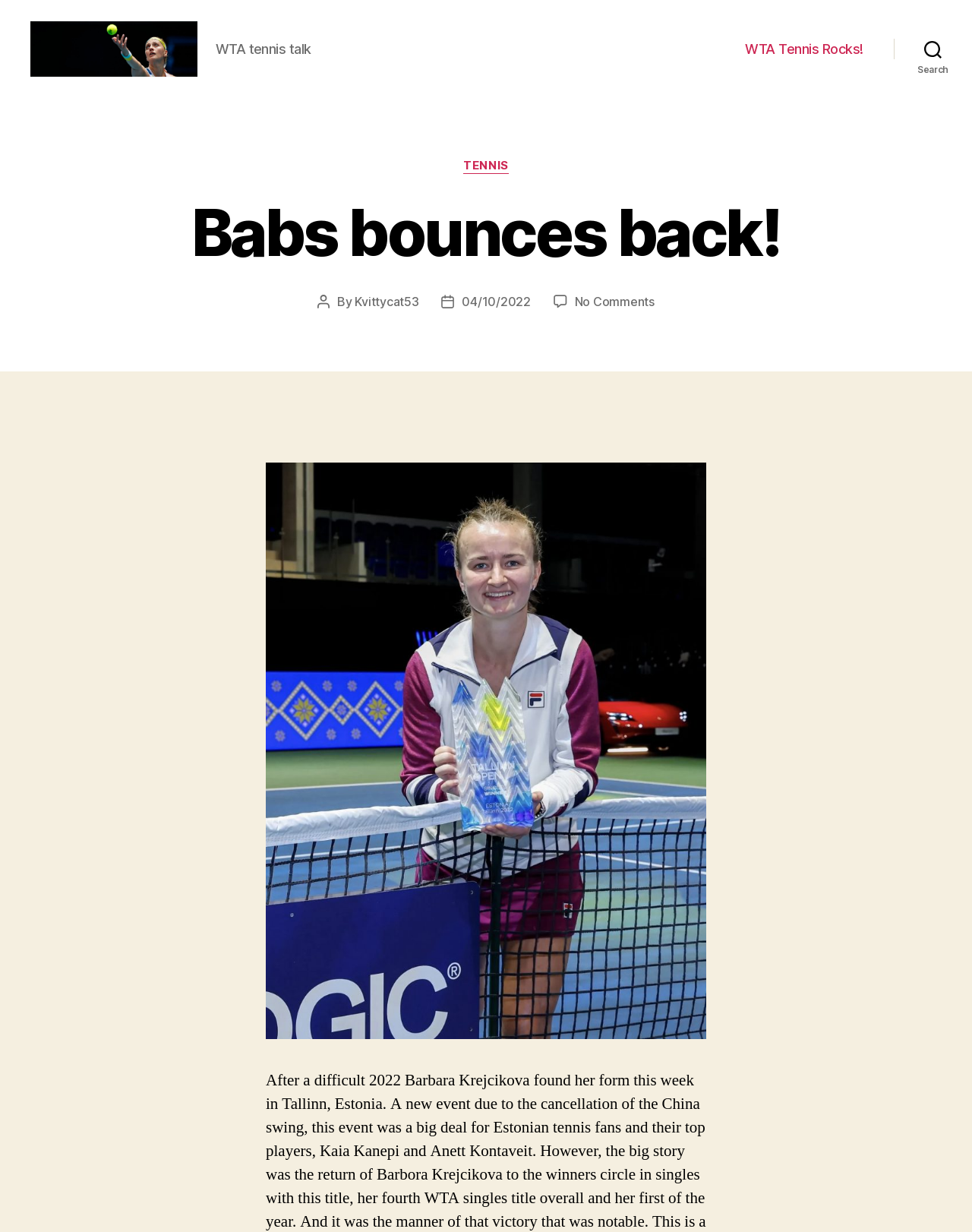Locate the bounding box for the described UI element: "04/10/2022". Ensure the coordinates are four float numbers between 0 and 1, formatted as [left, top, right, bottom].

[0.475, 0.249, 0.546, 0.261]